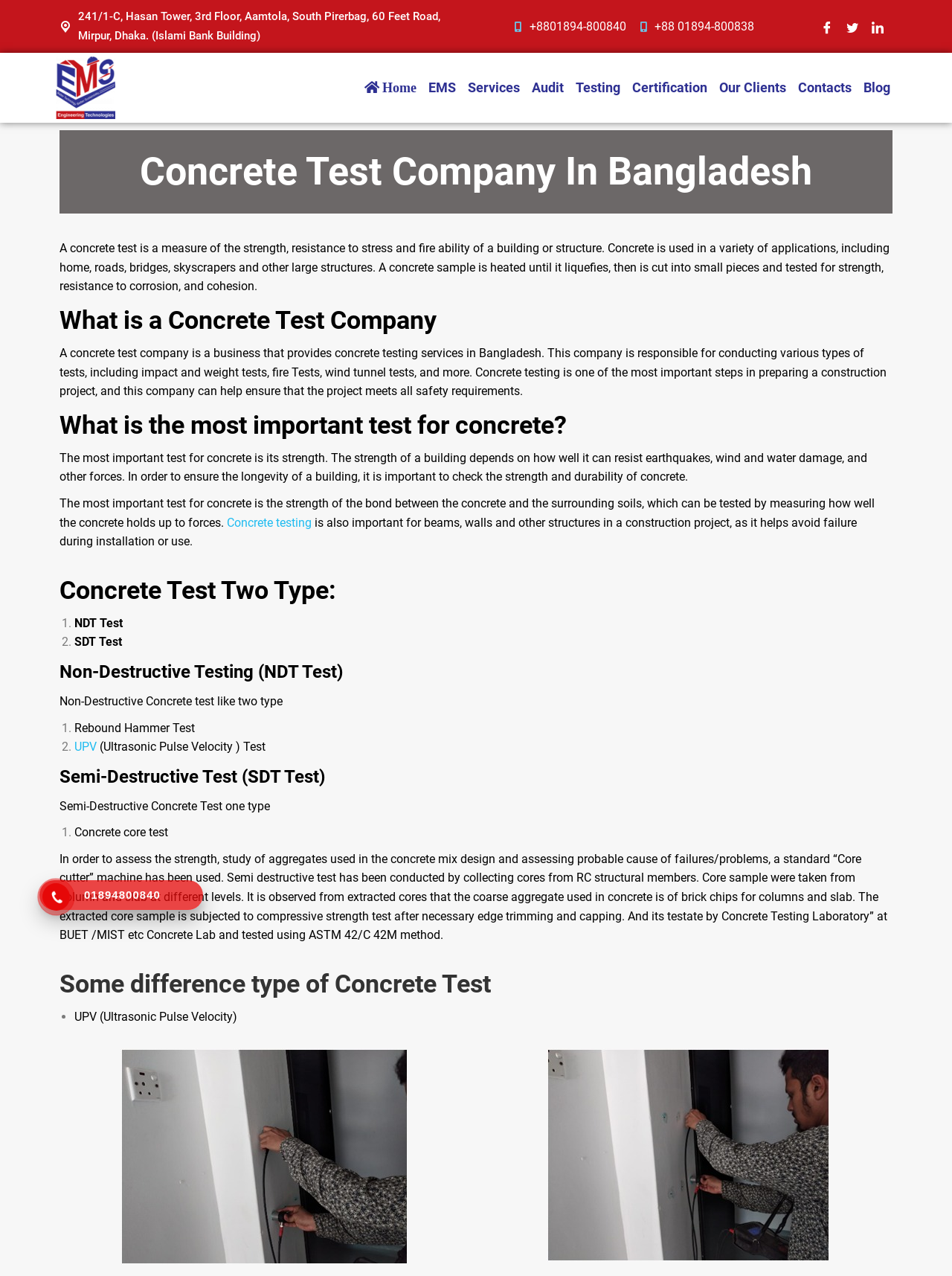What is the company's address?
Please provide a single word or phrase based on the screenshot.

241/1-C, Hasan Tower, 3rd Floor, Aamtola, South Pirerbag, 60 Feet Road, Mirpur, Dhaka.